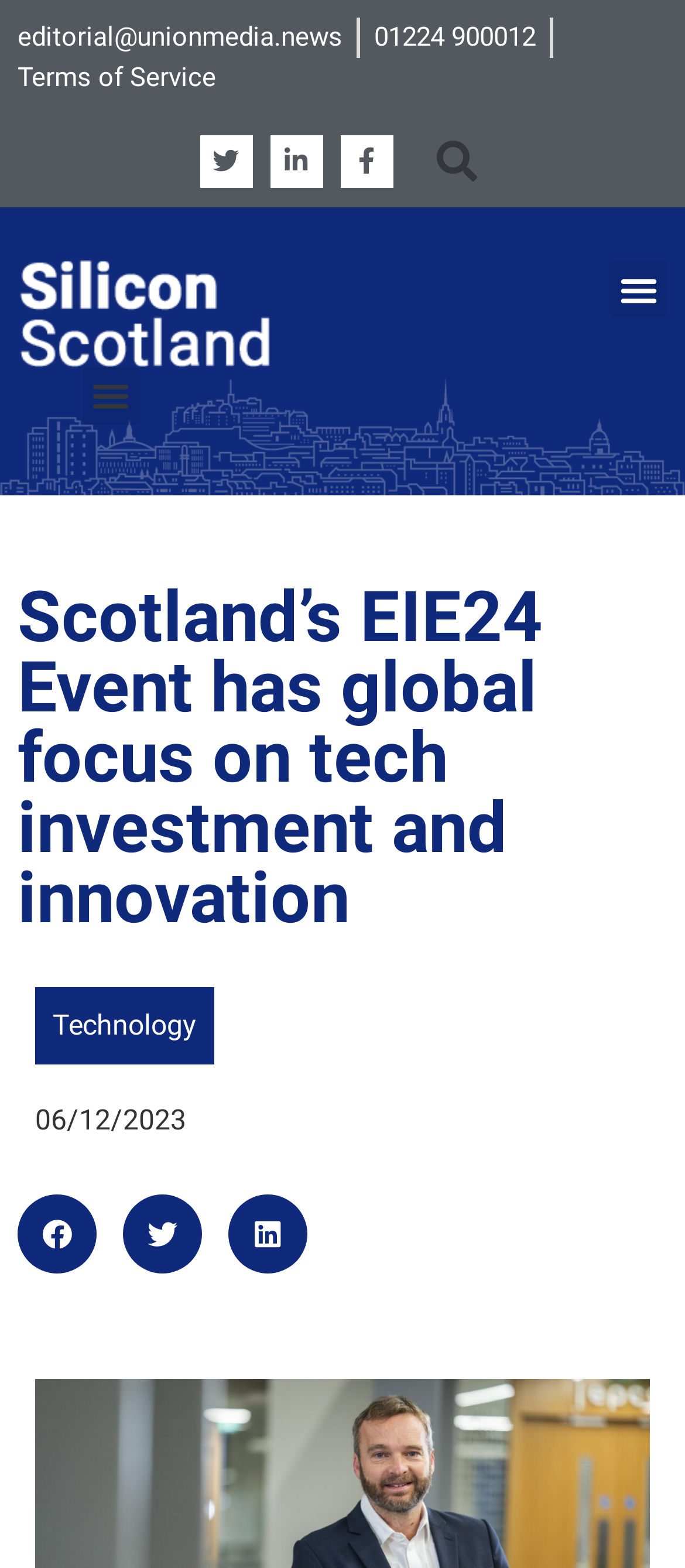Extract the main title from the webpage.

Scotland’s EIE24 Event has global focus on tech investment and innovation